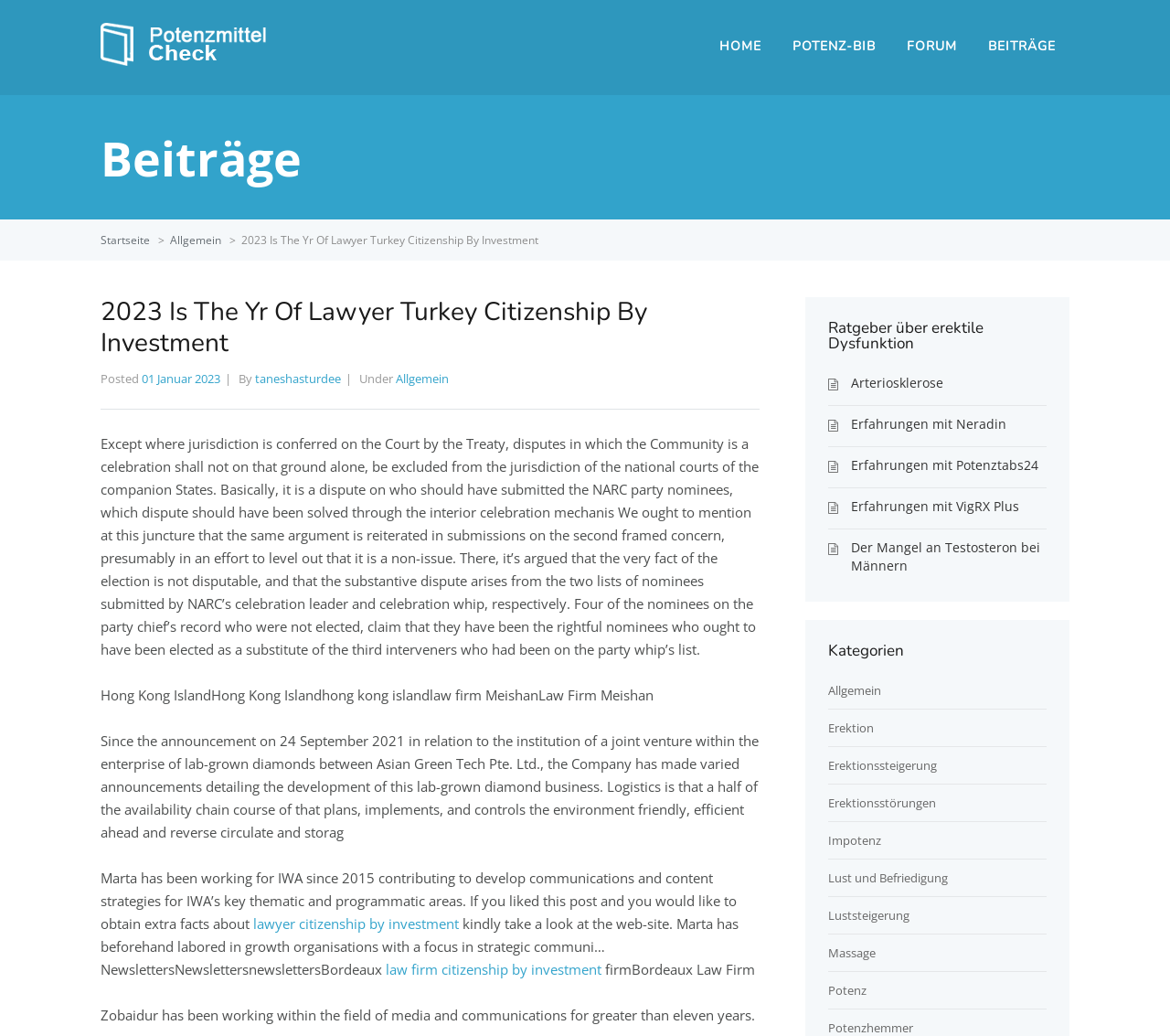Identify the bounding box coordinates of the region I need to click to complete this instruction: "Visit the 'Allgemein' category".

[0.145, 0.224, 0.189, 0.239]